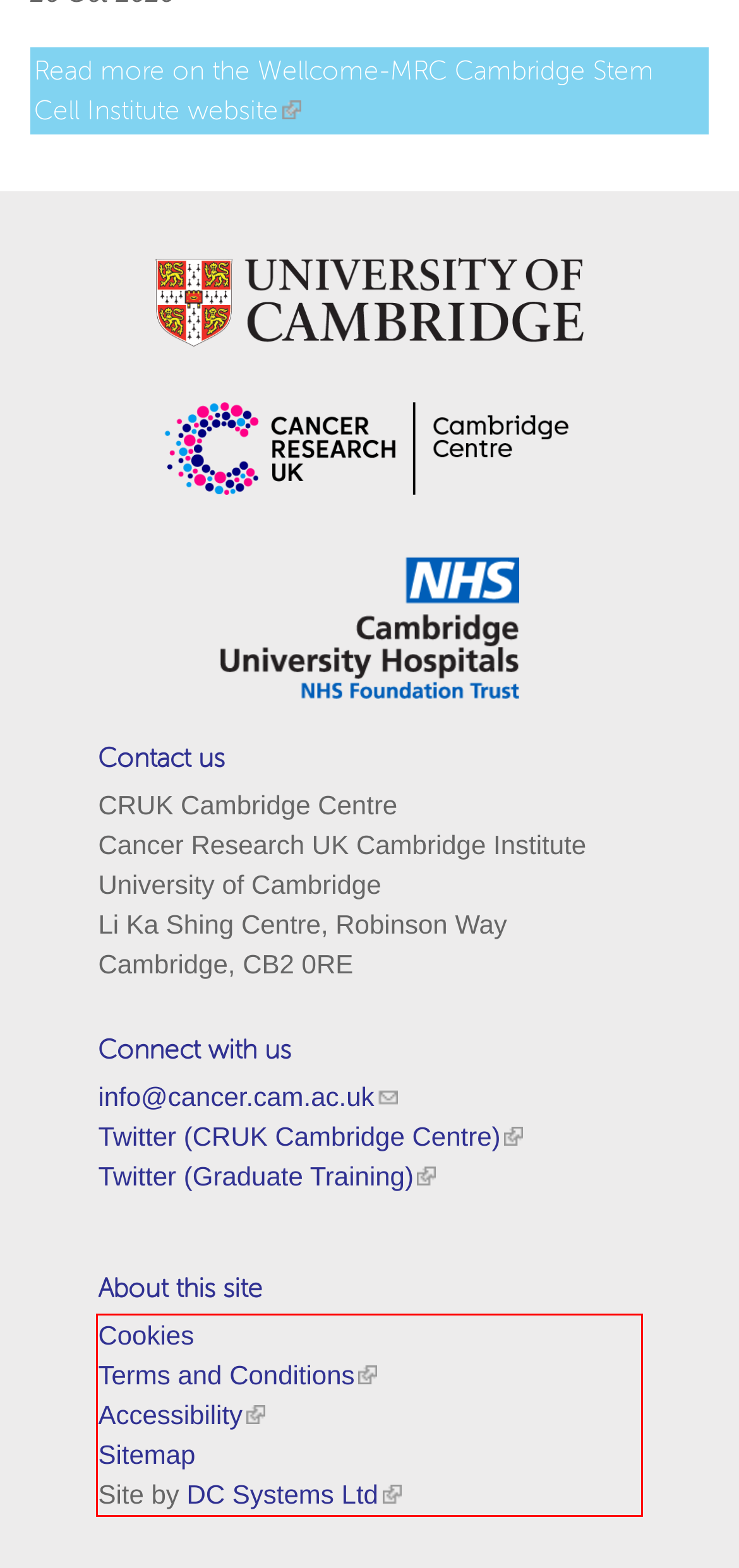Extract and provide the text found inside the red rectangle in the screenshot of the webpage.

Cookies Terms and Conditions (link is external) Accessibility (link is external) Sitemap Site by DC Systems Ltd (link is external)